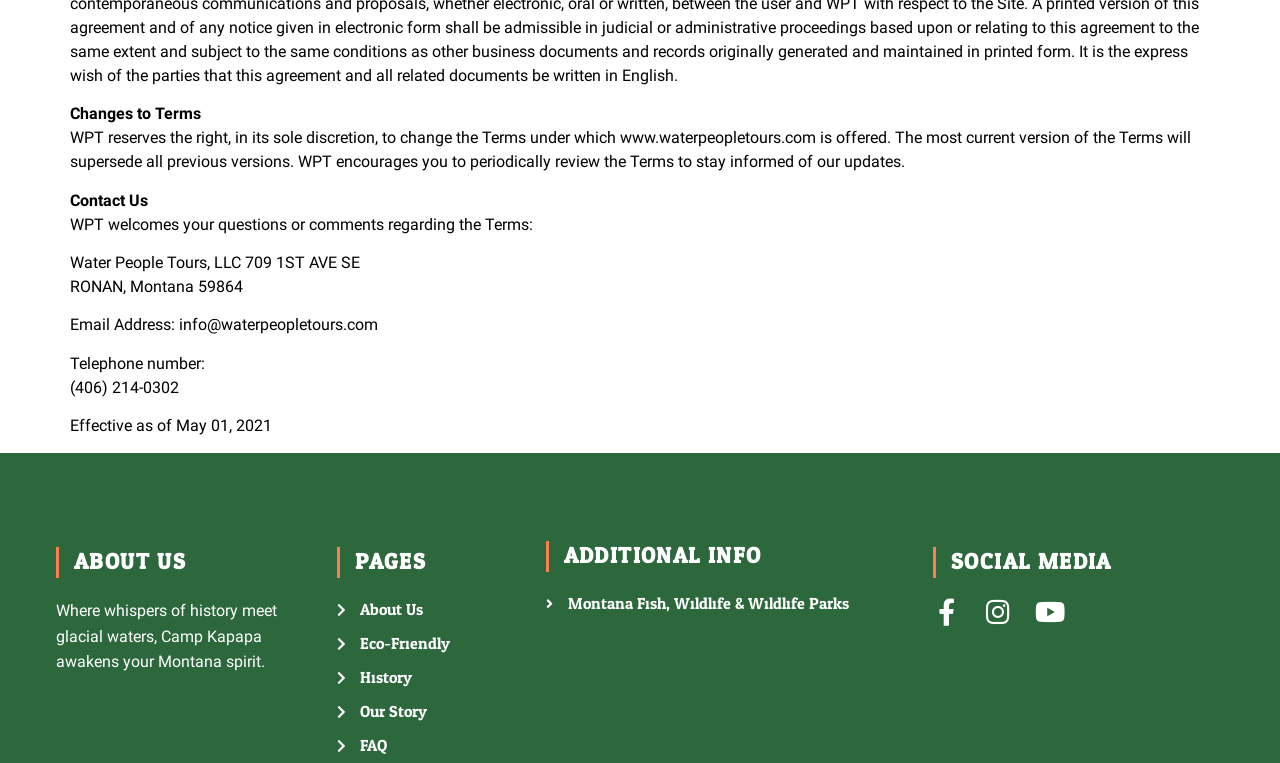What is the effective date of the terms?
From the screenshot, supply a one-word or short-phrase answer.

May 01, 2021